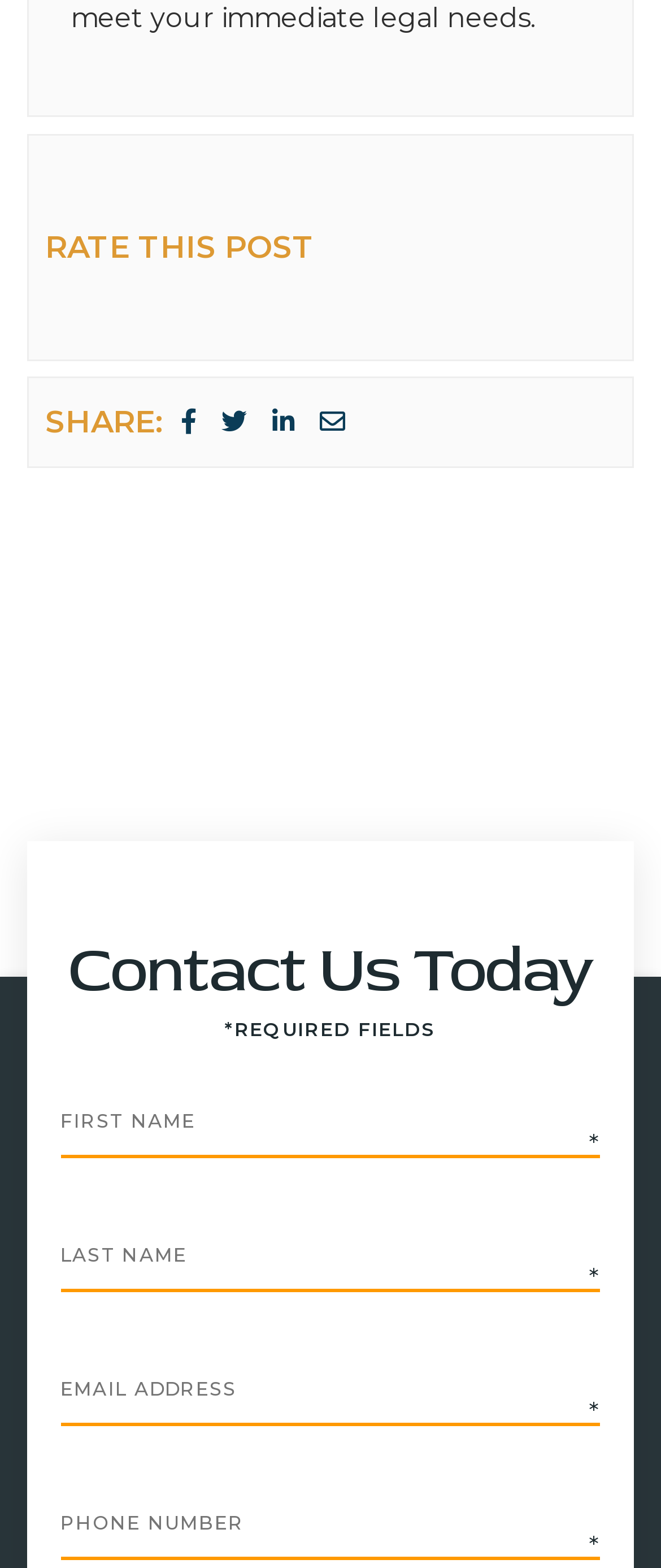Calculate the bounding box coordinates of the UI element given the description: "name="input_3" placeholder="Phone Number"".

[0.091, 0.948, 0.909, 0.995]